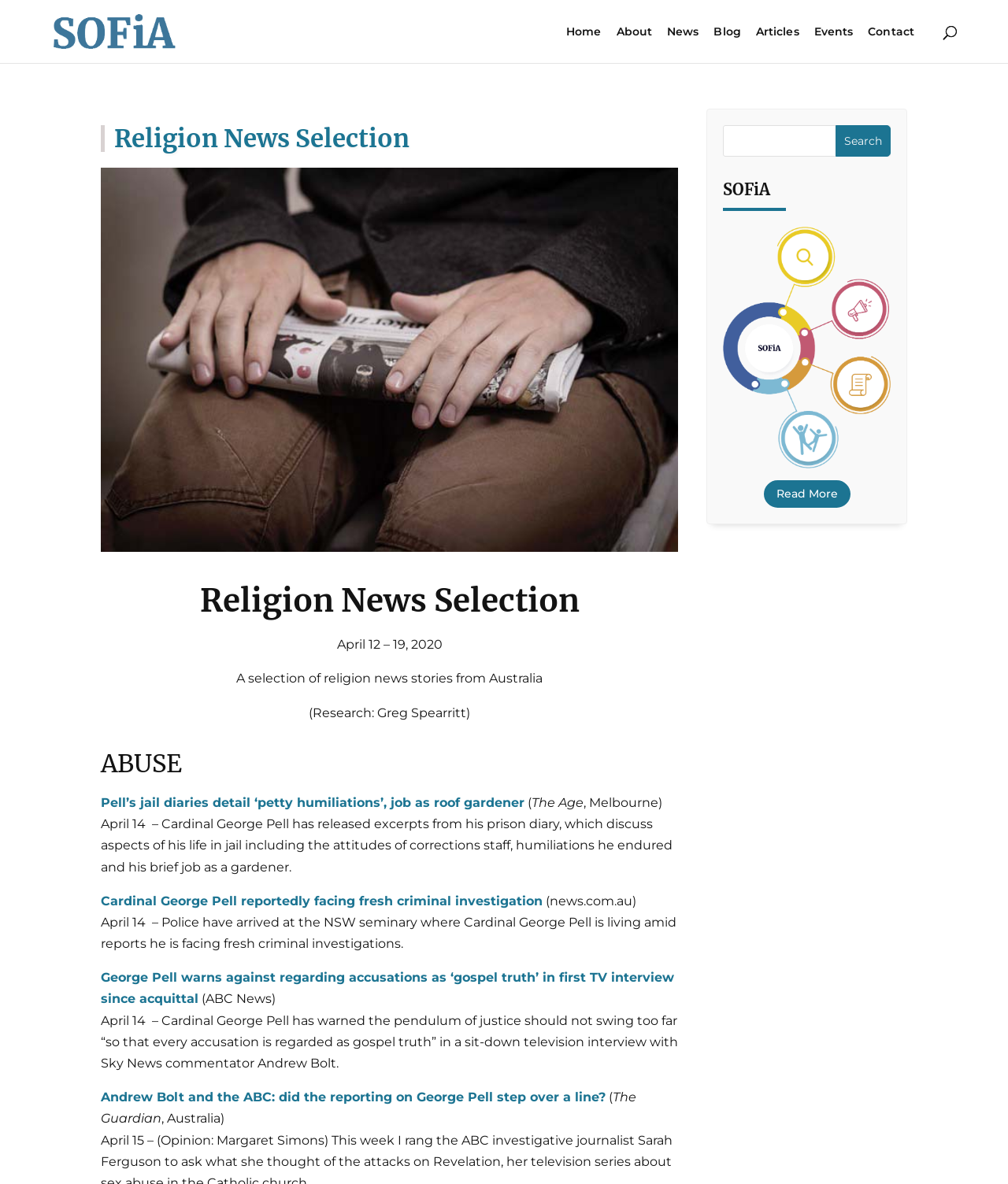How many news stories are listed on the webpage?
Answer the question with as much detail as you can, using the image as a reference.

By carefully examining the webpage, I can see that there are five news stories listed, each with a title, a brief description, and a source. These stories are listed under the 'Religion News Selection' heading.